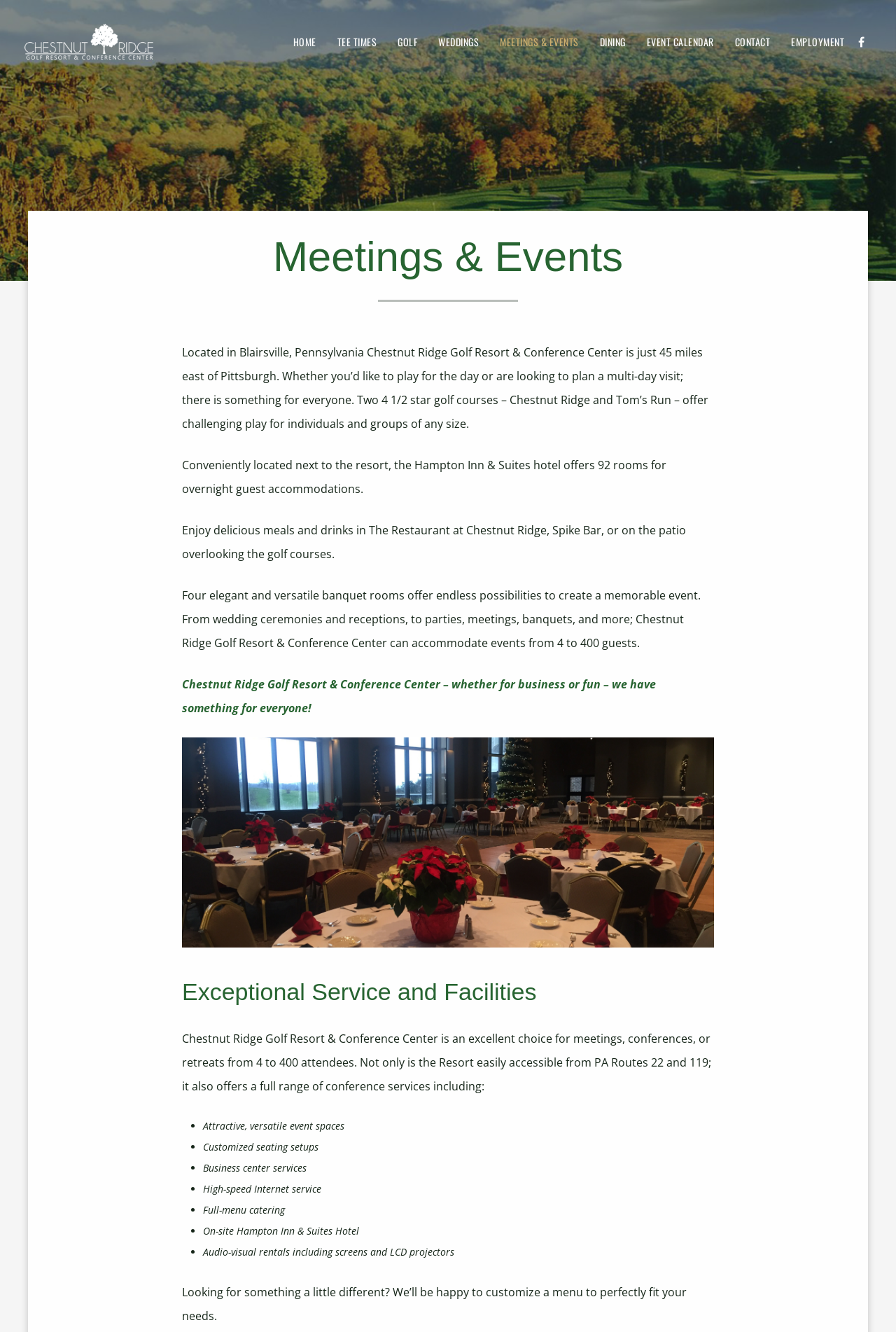Could you find the bounding box coordinates of the clickable area to complete this instruction: "Click the WEDDINGS link"?

[0.477, 0.0, 0.546, 0.063]